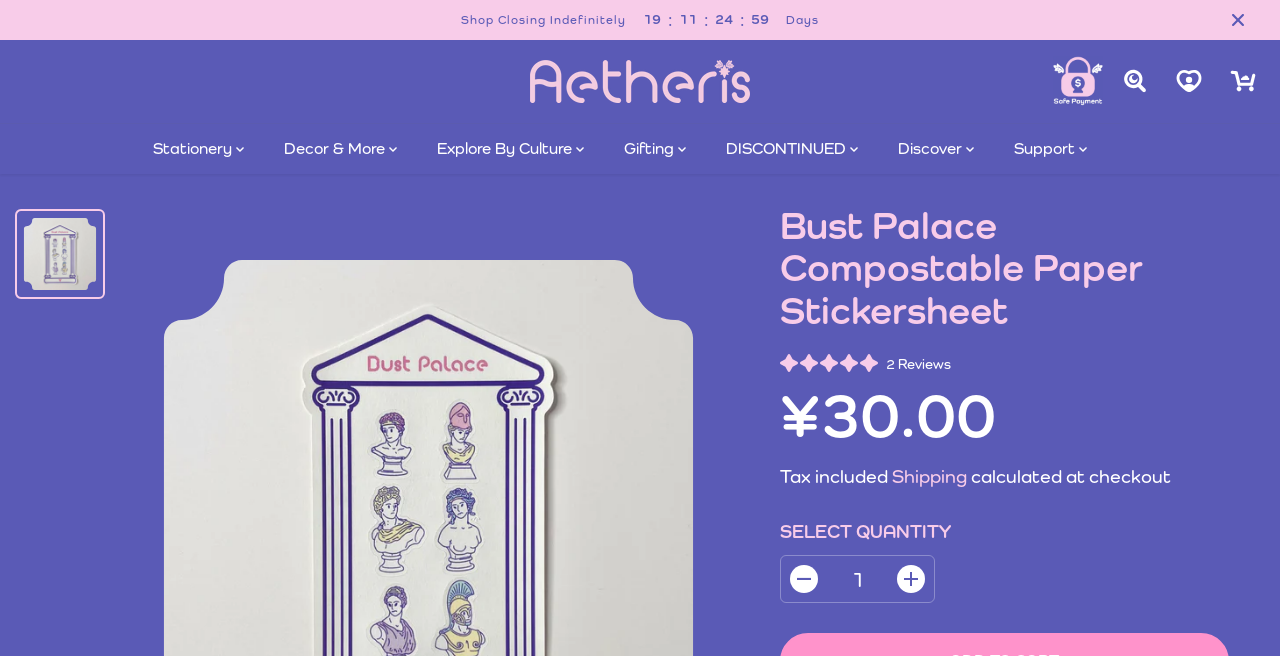Identify the bounding box coordinates of the region that needs to be clicked to carry out this instruction: "Skip to product information". Provide these coordinates as four float numbers ranging from 0 to 1, i.e., [left, top, right, bottom].

[0.011, 0.263, 0.136, 0.337]